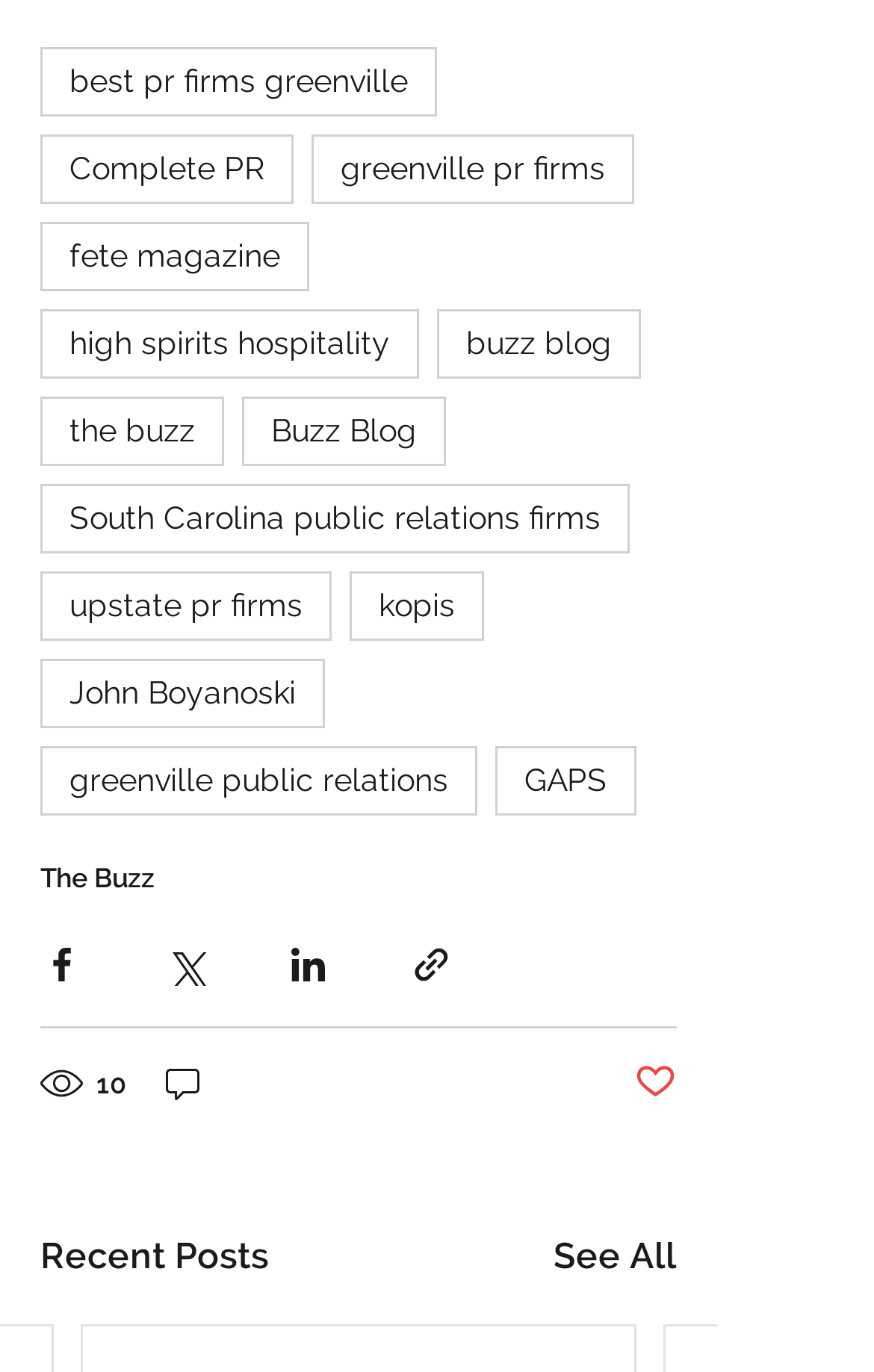Identify the bounding box coordinates of the area that should be clicked in order to complete the given instruction: "Share via Facebook". The bounding box coordinates should be four float numbers between 0 and 1, i.e., [left, top, right, bottom].

[0.046, 0.688, 0.095, 0.719]